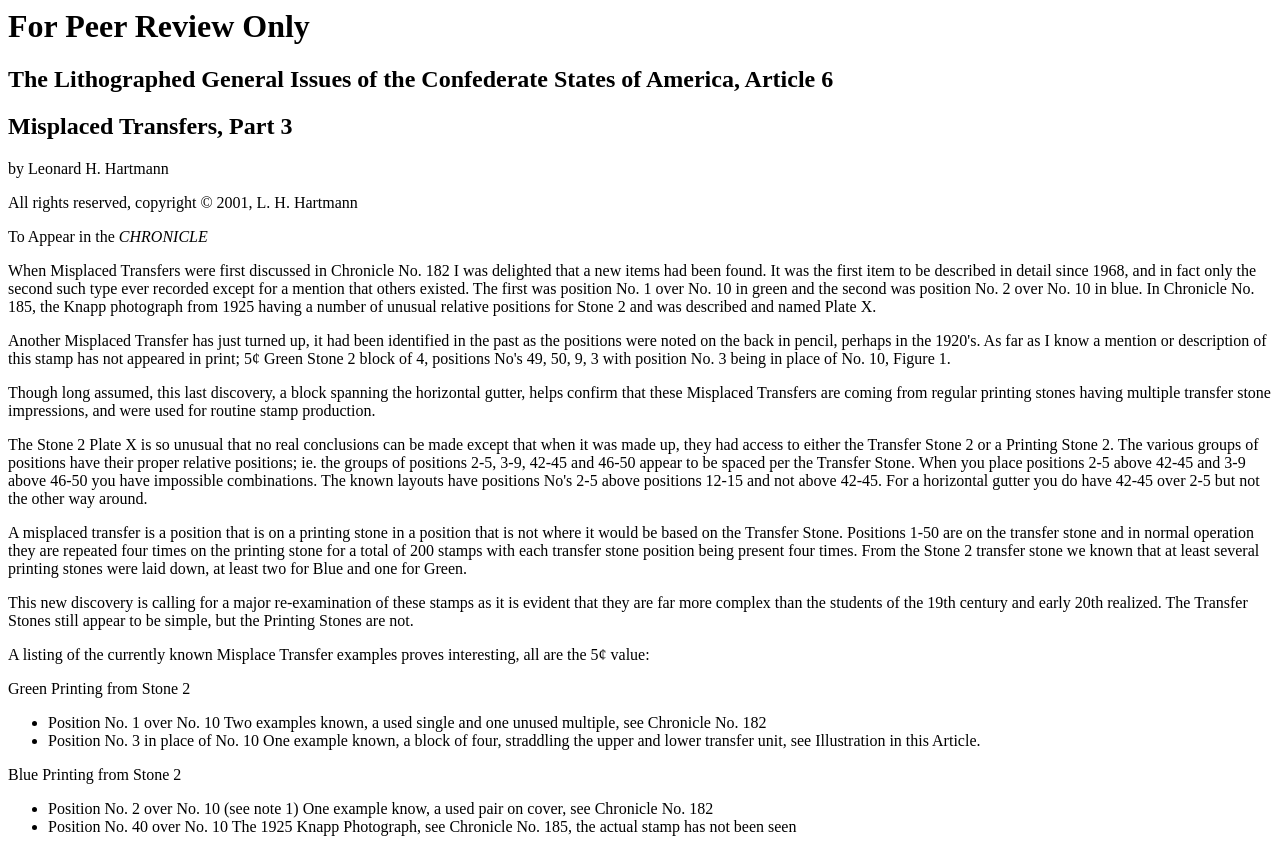Can you determine the main header of this webpage?

For Peer Review Only